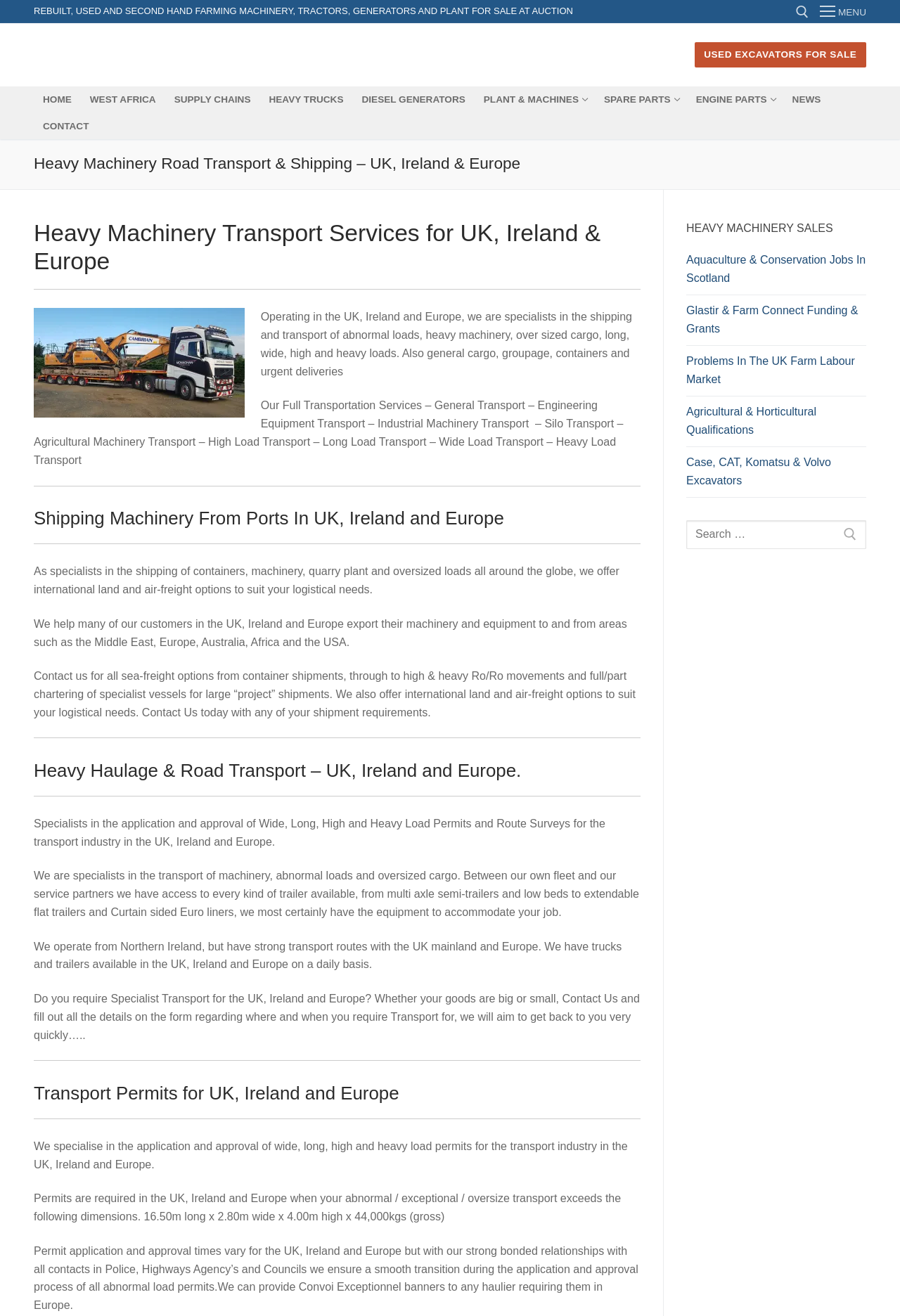Please respond to the question with a concise word or phrase:
What types of cargo can the company transport?

Abnormal loads, heavy machinery, oversized cargo